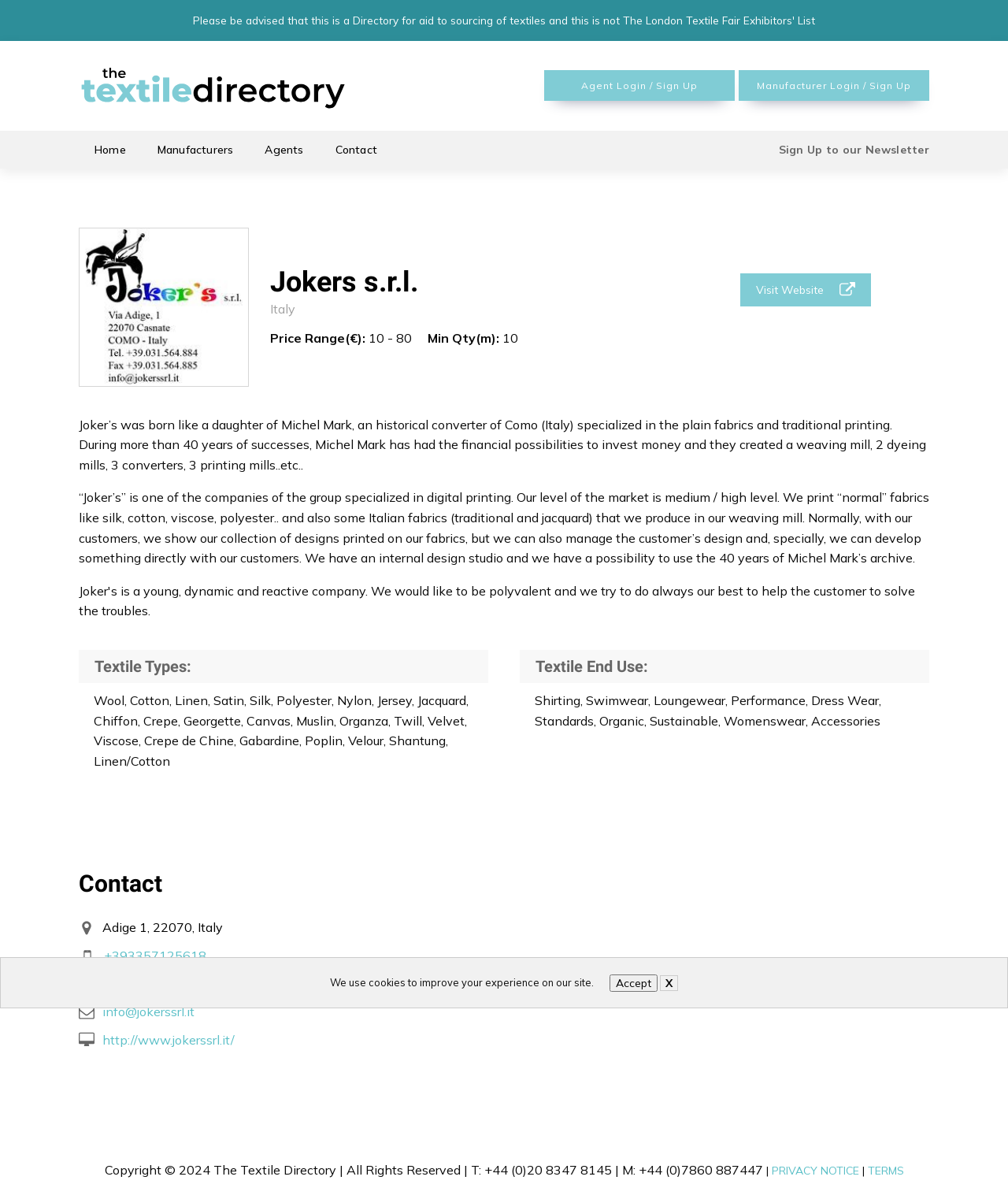What types of fabrics are available?
Using the visual information, answer the question in a single word or phrase.

Wool, Cotton, Linen, ...